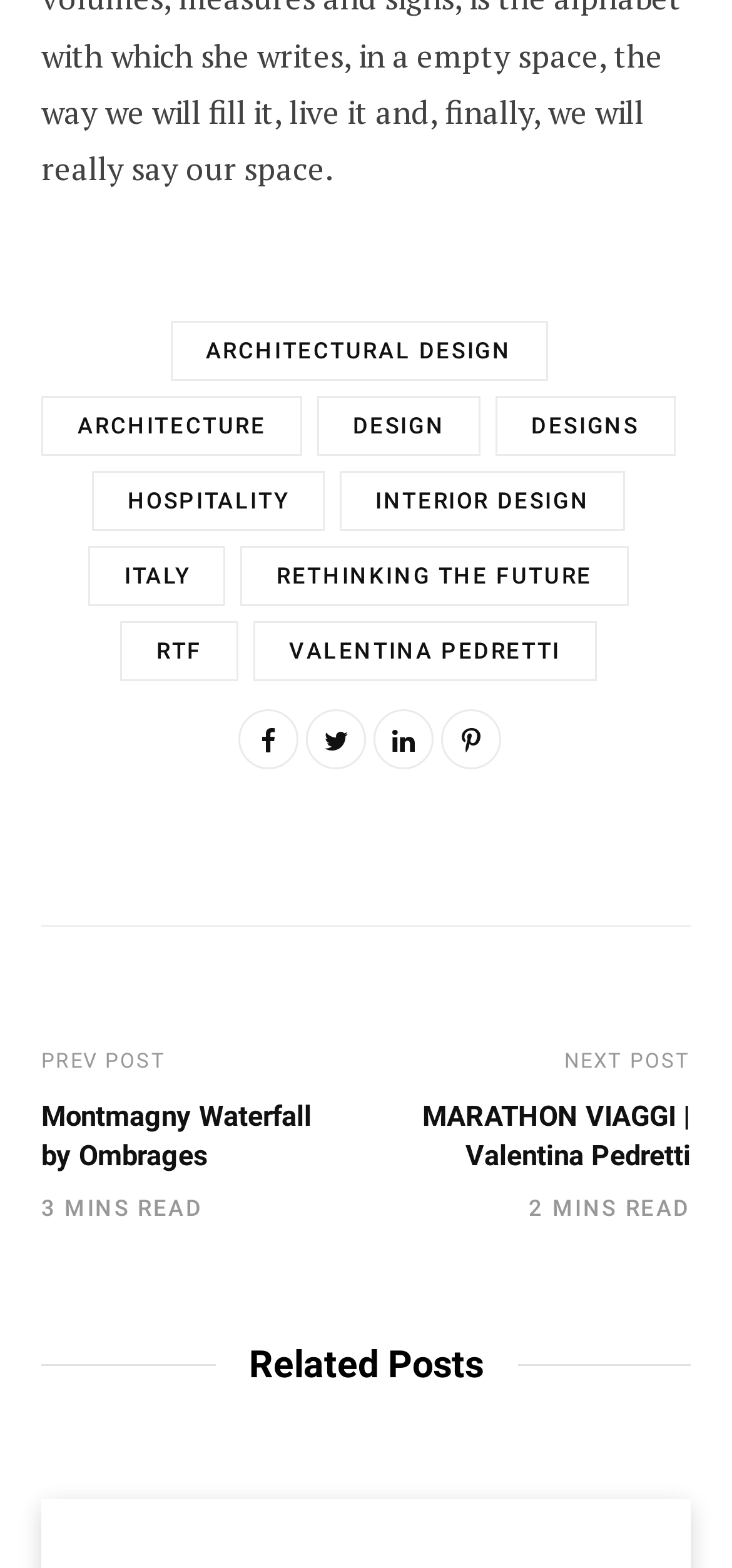Please determine the bounding box coordinates for the element that should be clicked to follow these instructions: "View product details".

None